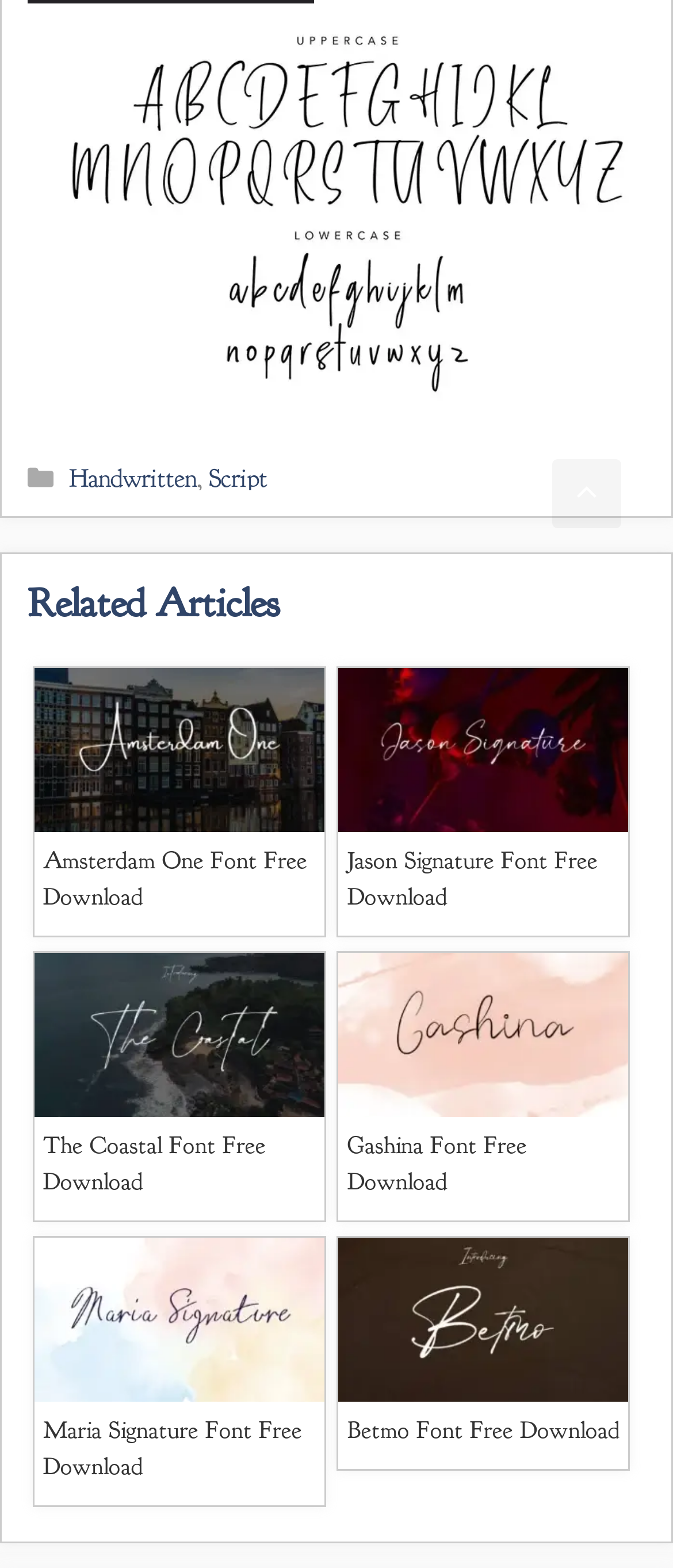Locate the bounding box coordinates of the element that should be clicked to execute the following instruction: "Get the 'Jason Signature Font Free Download'".

[0.503, 0.531, 0.934, 0.59]